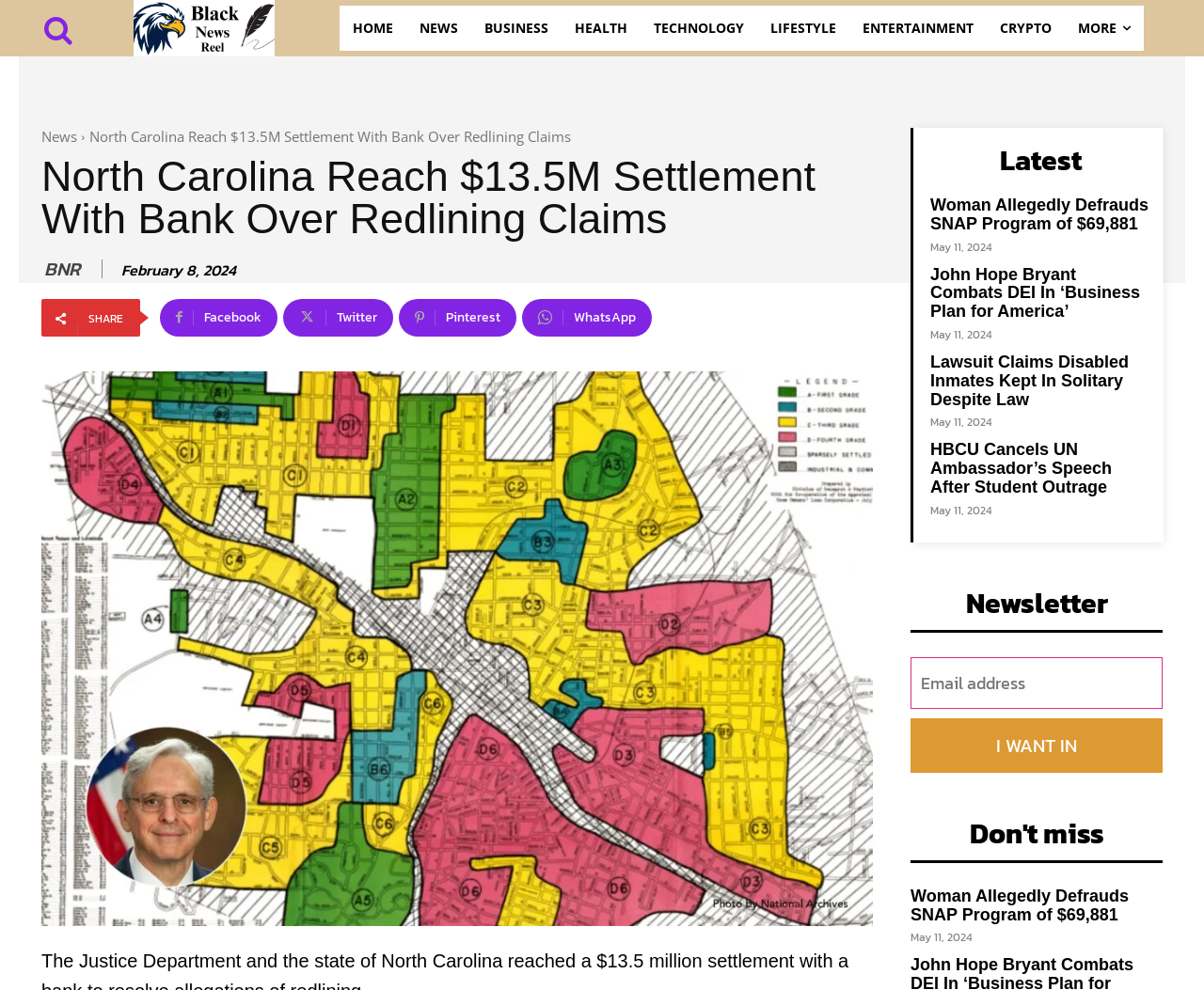Write an exhaustive caption that covers the webpage's main aspects.

This webpage appears to be a news website, specifically focused on Black news and issues. At the top, there is a search button and a logo, which is an image. Below the logo, there is a navigation menu with links to different sections of the website, including HOME, NEWS, BUSINESS, HEALTH, TECHNOLOGY, LIFESTYLE, ENTERTAINMENT, and CRYPTO.

The main content of the webpage is a news article with the title "North Carolina Reach $13.5M Settlement With Bank Over Redlining Claims". The article is accompanied by a time stamp, "February 8, 2024", and social media sharing links. Below the article, there are links to other news articles, including "Woman Allegedly Defrauds SNAP Program of $69,881", "John Hope Bryant Combats DEI In ‘Business Plan for America’", "Lawsuit Claims Disabled Inmates Kept In Solitary Despite Law", and "HBCU Cancels UN Ambassador’s Speech After Student Outrage". Each of these links is accompanied by a time stamp.

On the right side of the webpage, there is a section labeled "Latest" with more news article links, including the same ones mentioned above. Below this section, there is a newsletter subscription box with a heading "Newsletter" and a required email input field. There is also a button labeled "I WANT IN" to submit the email address.

At the bottom of the webpage, there is another section with a heading "Don't miss" and a link to the same news article "Woman Allegedly Defrauds SNAP Program of $69,881" with a time stamp.